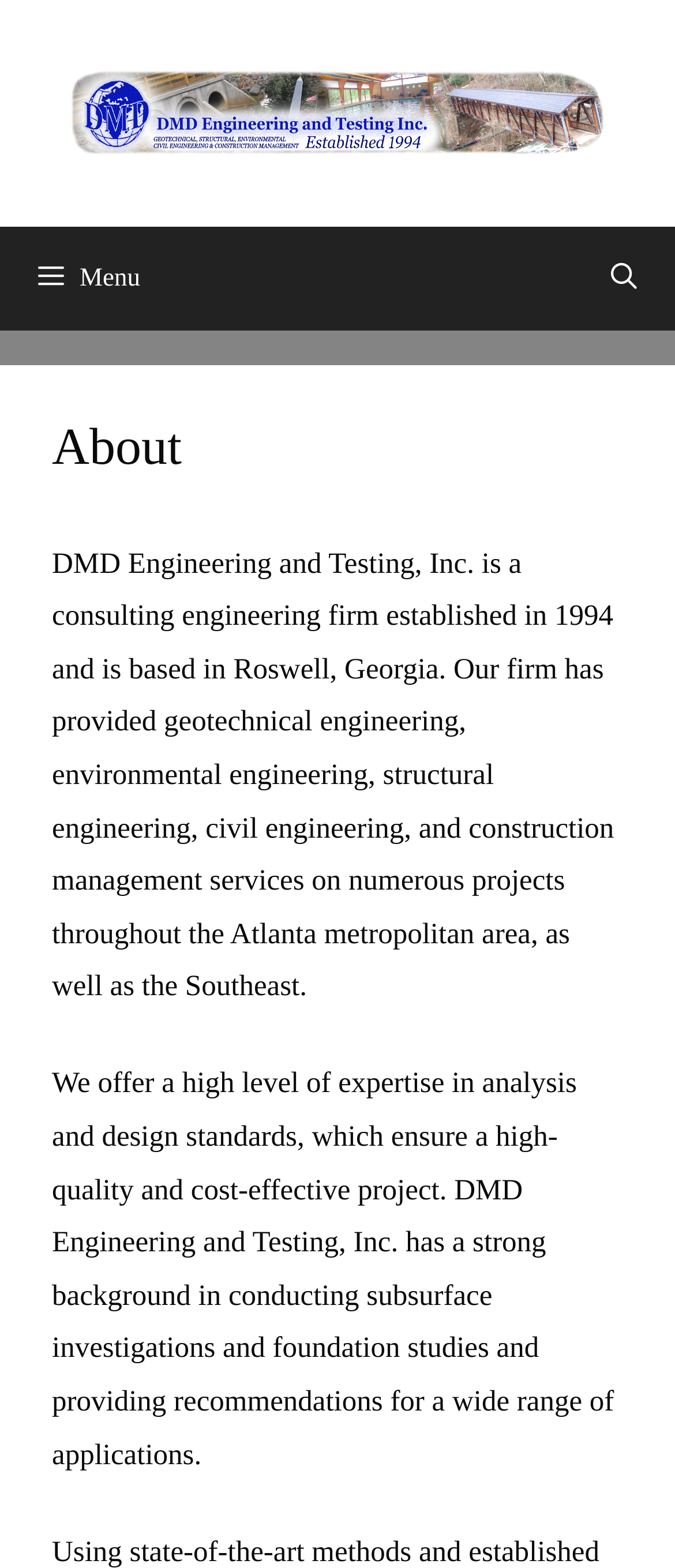Based on the element description: "Menu", identify the bounding box coordinates for this UI element. The coordinates must be four float numbers between 0 and 1, listed as [left, top, right, bottom].

[0.0, 0.144, 1.0, 0.21]